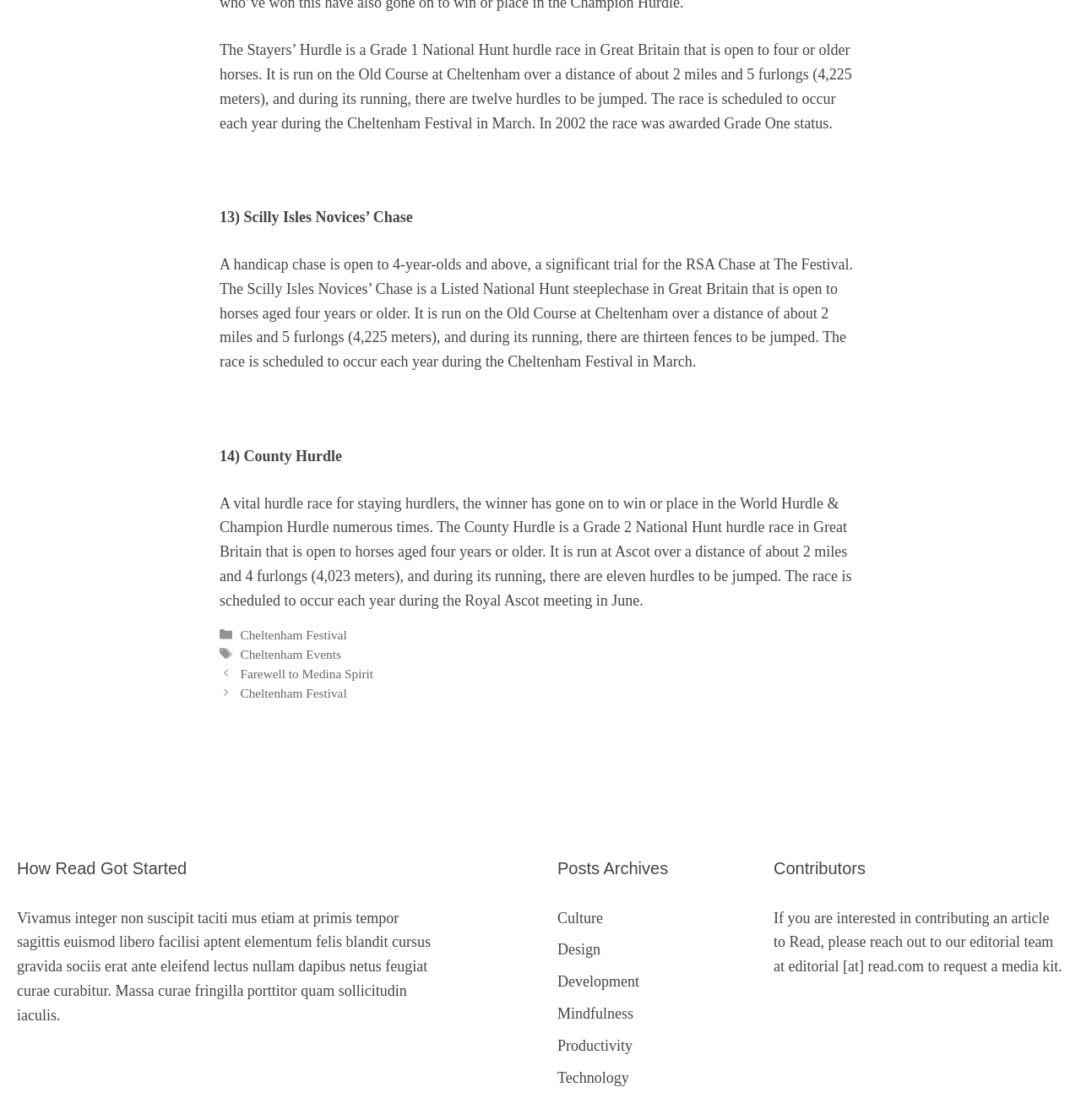Using the provided element description, identify the bounding box coordinates as (top-left x, top-left y, bottom-right x, bottom-right y). Ensure all values are between 0 and 1. Description: Cheltenham Festival

[0.222, 0.56, 0.321, 0.573]